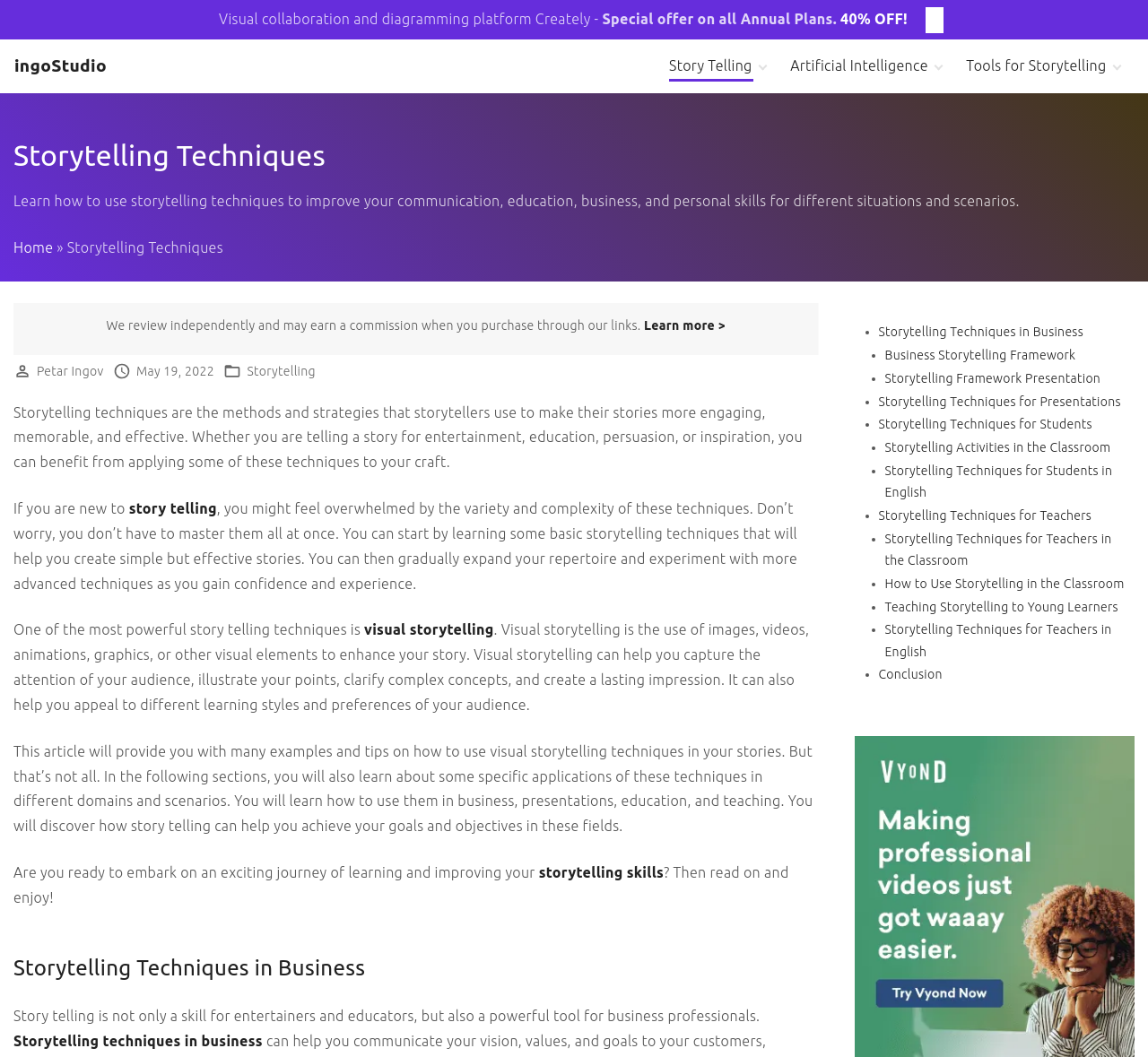Determine the bounding box coordinates of the element that should be clicked to execute the following command: "Check the 'Top Message Toggler' button".

[0.806, 0.007, 0.822, 0.032]